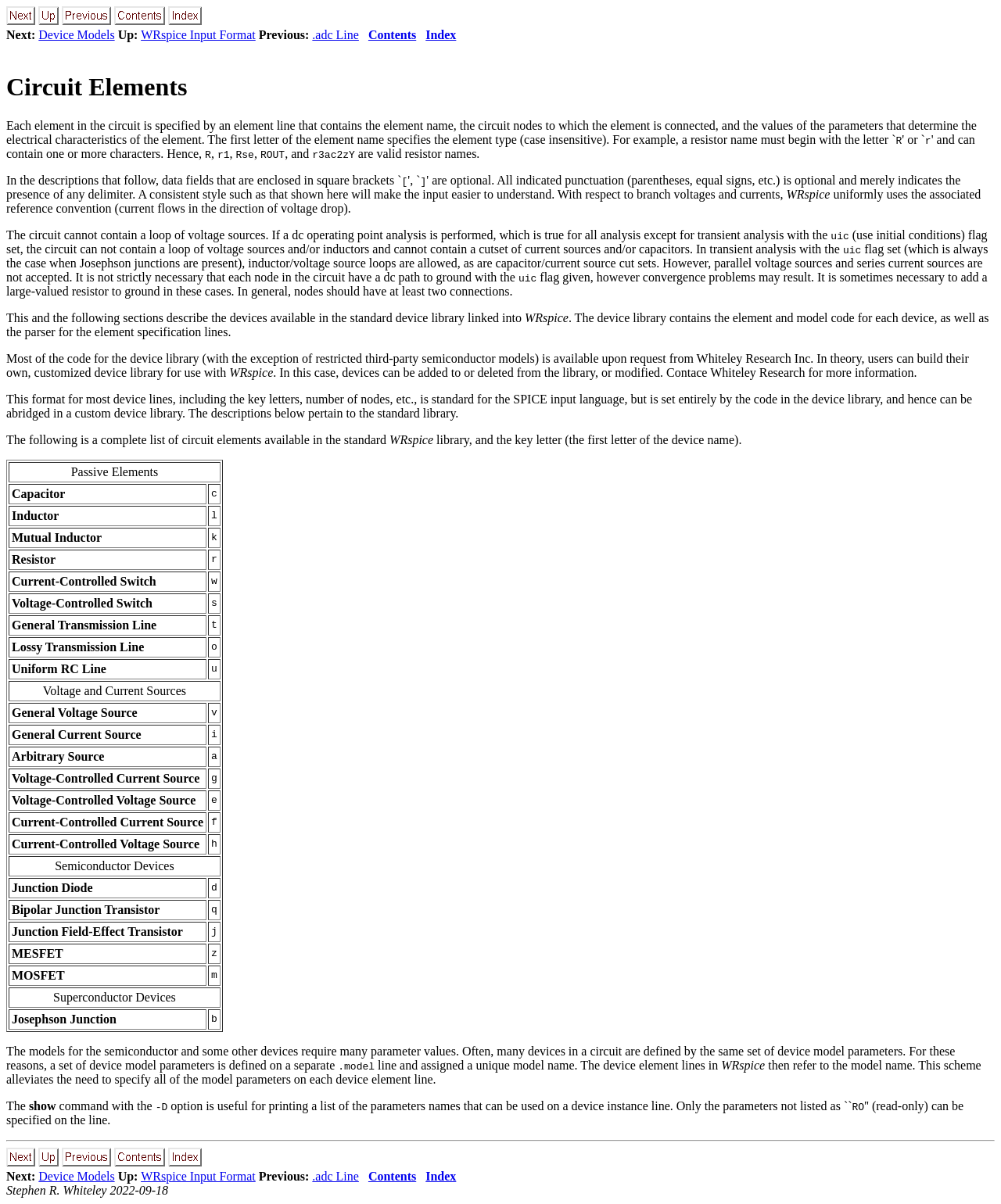Show the bounding box coordinates for the element that needs to be clicked to execute the following instruction: "Click next". Provide the coordinates in the form of four float numbers between 0 and 1, i.e., [left, top, right, bottom].

[0.006, 0.012, 0.035, 0.023]